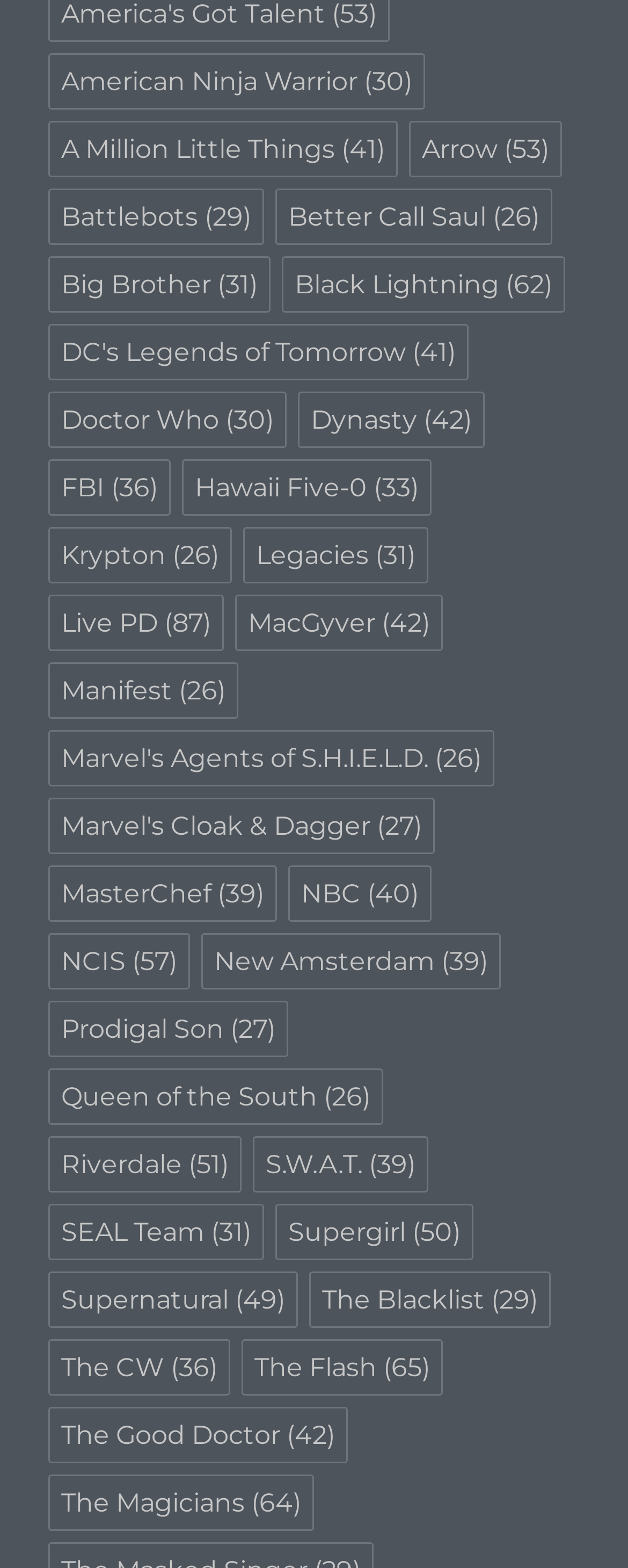Please locate the bounding box coordinates of the element that should be clicked to complete the given instruction: "View Arrow episodes".

[0.651, 0.077, 0.895, 0.113]